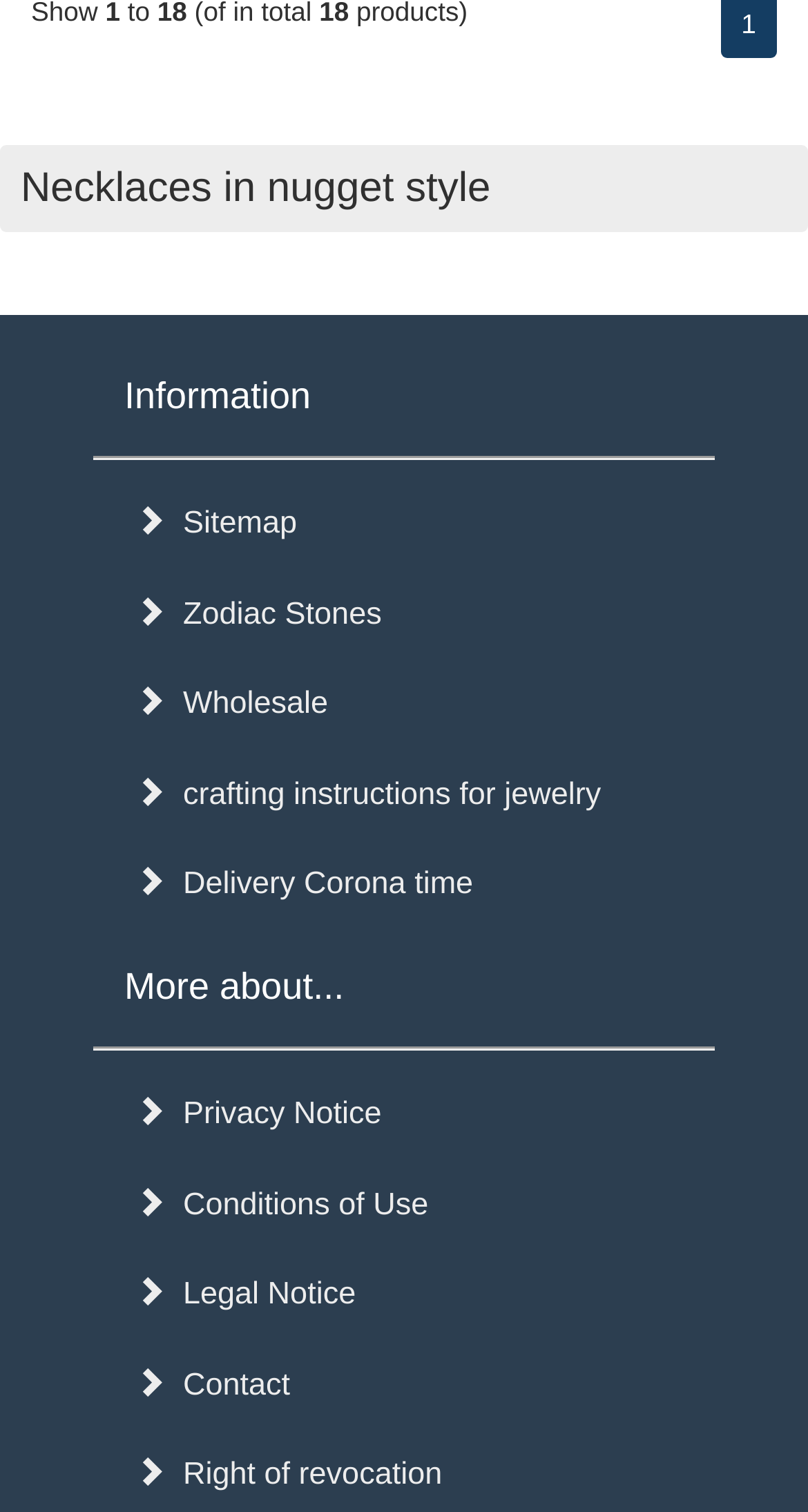Locate the bounding box coordinates of the area that needs to be clicked to fulfill the following instruction: "View Sitemap". The coordinates should be in the format of four float numbers between 0 and 1, namely [left, top, right, bottom].

[0.115, 0.318, 0.885, 0.375]